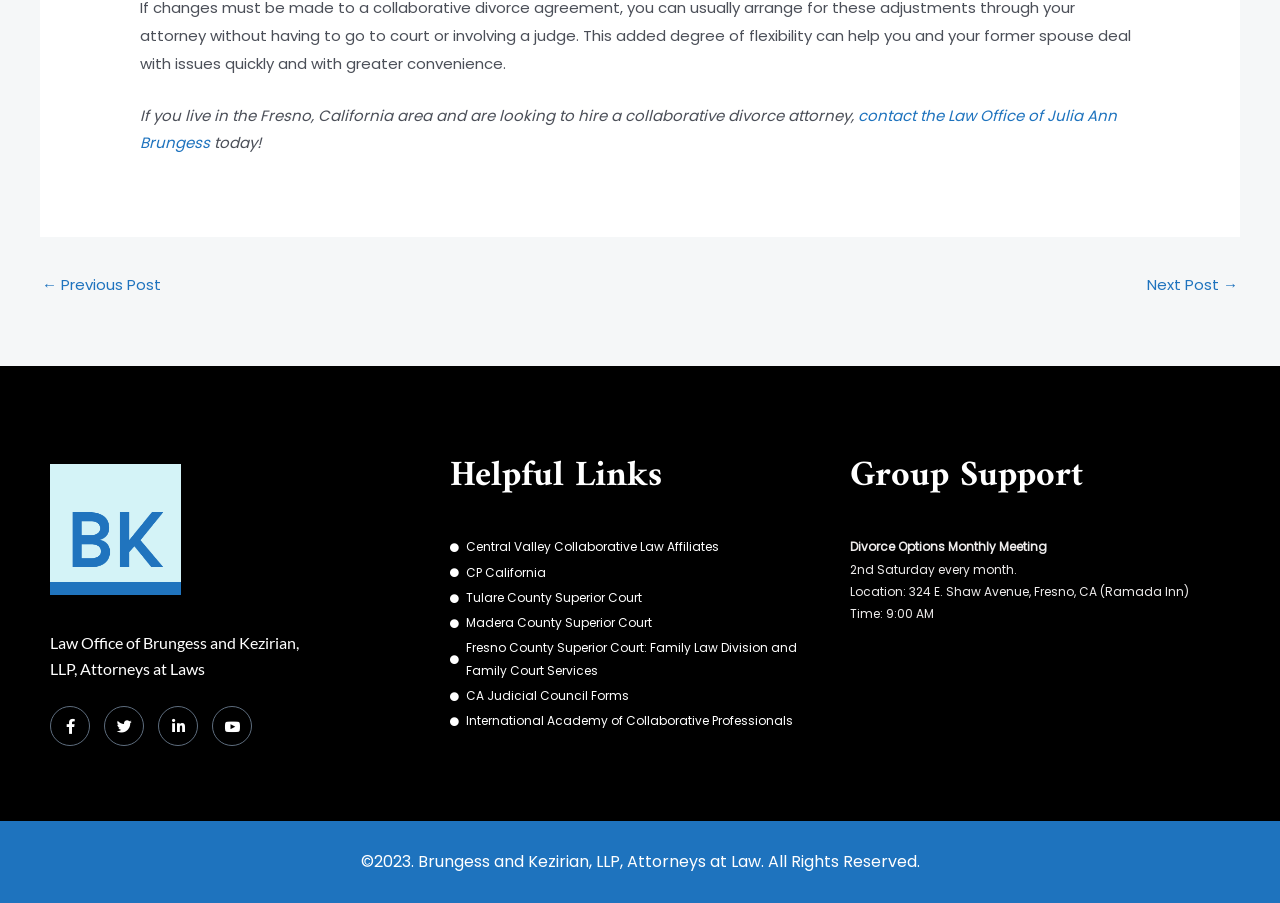Given the webpage screenshot, identify the bounding box of the UI element that matches this description: "International Academy of Collaborative Professionals".

[0.352, 0.787, 0.648, 0.811]